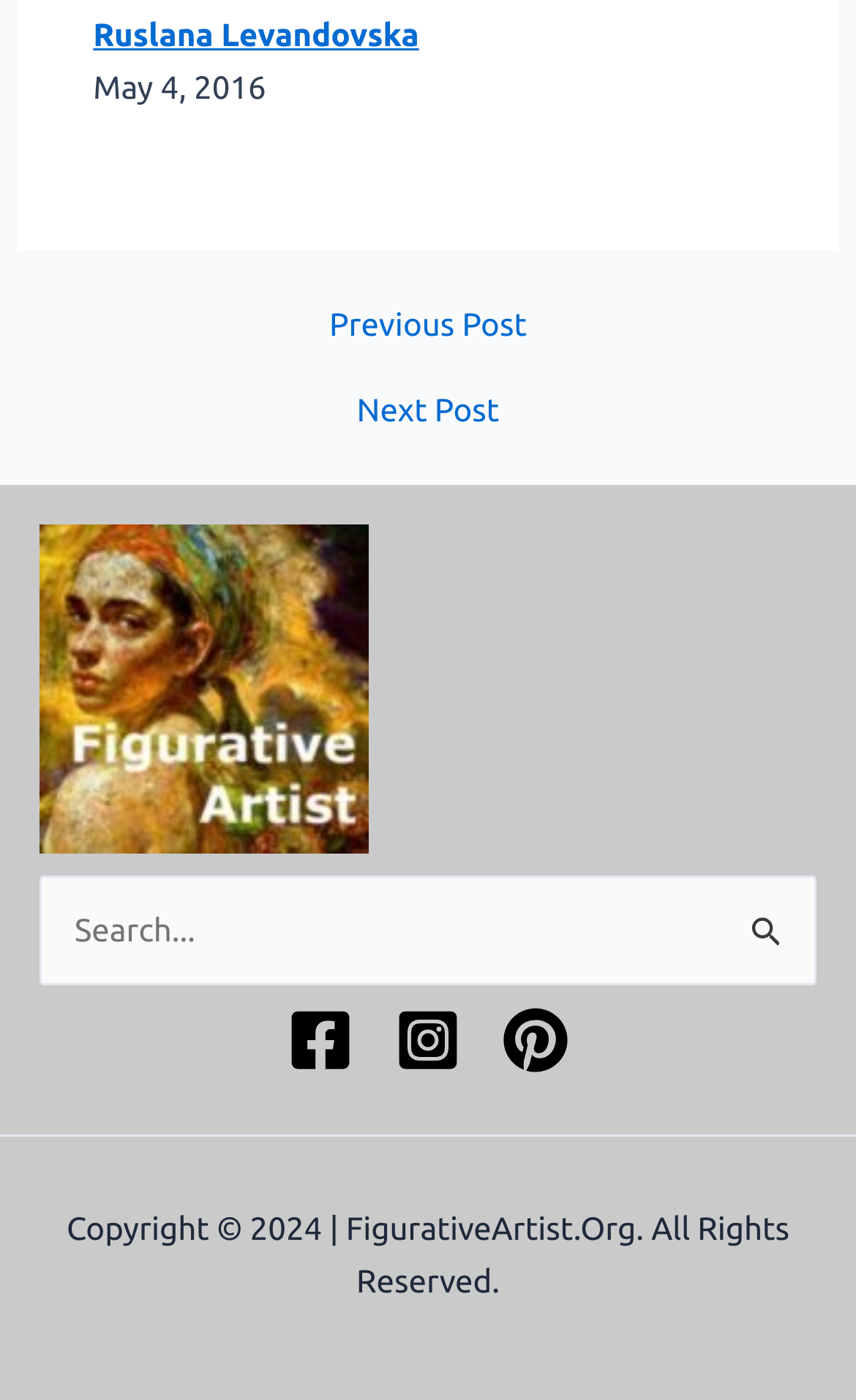Highlight the bounding box coordinates of the element that should be clicked to carry out the following instruction: "Visit Facebook page". The coordinates must be given as four float numbers ranging from 0 to 1, i.e., [left, top, right, bottom].

[0.336, 0.719, 0.413, 0.766]